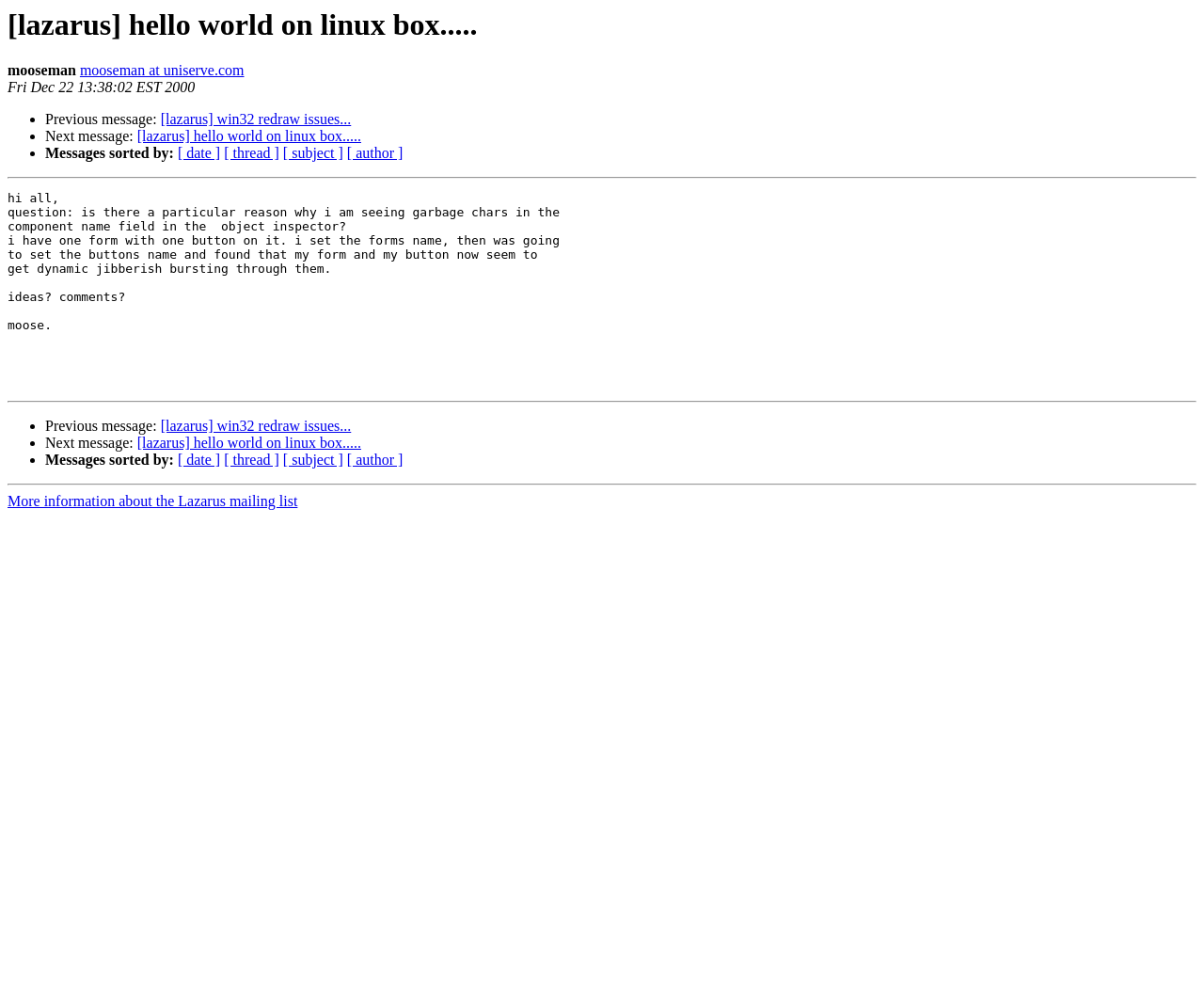Determine the bounding box coordinates of the region to click in order to accomplish the following instruction: "View previous message". Provide the coordinates as four float numbers between 0 and 1, specifically [left, top, right, bottom].

[0.038, 0.111, 0.133, 0.127]